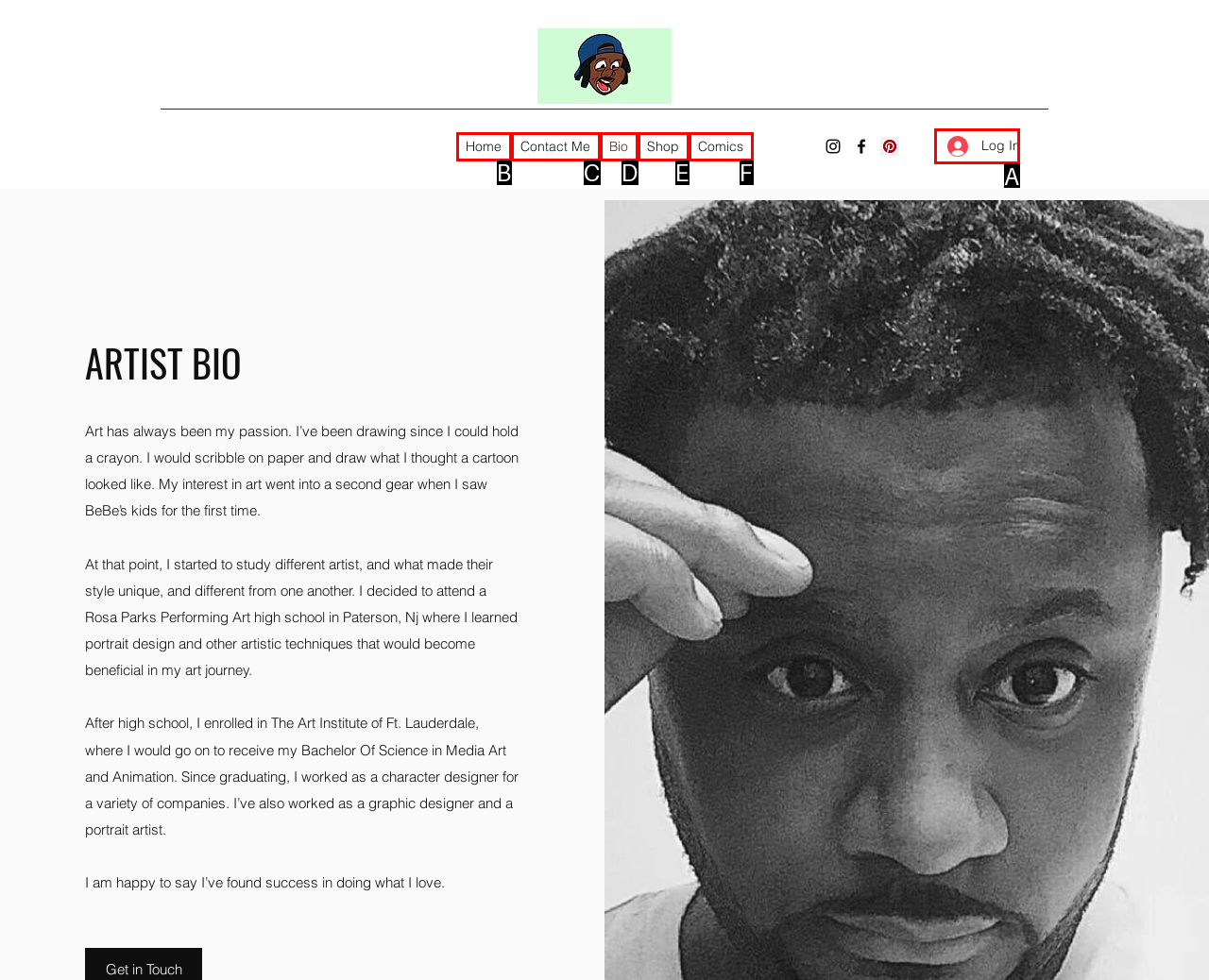Using the provided description: Shop, select the most fitting option and return its letter directly from the choices.

E